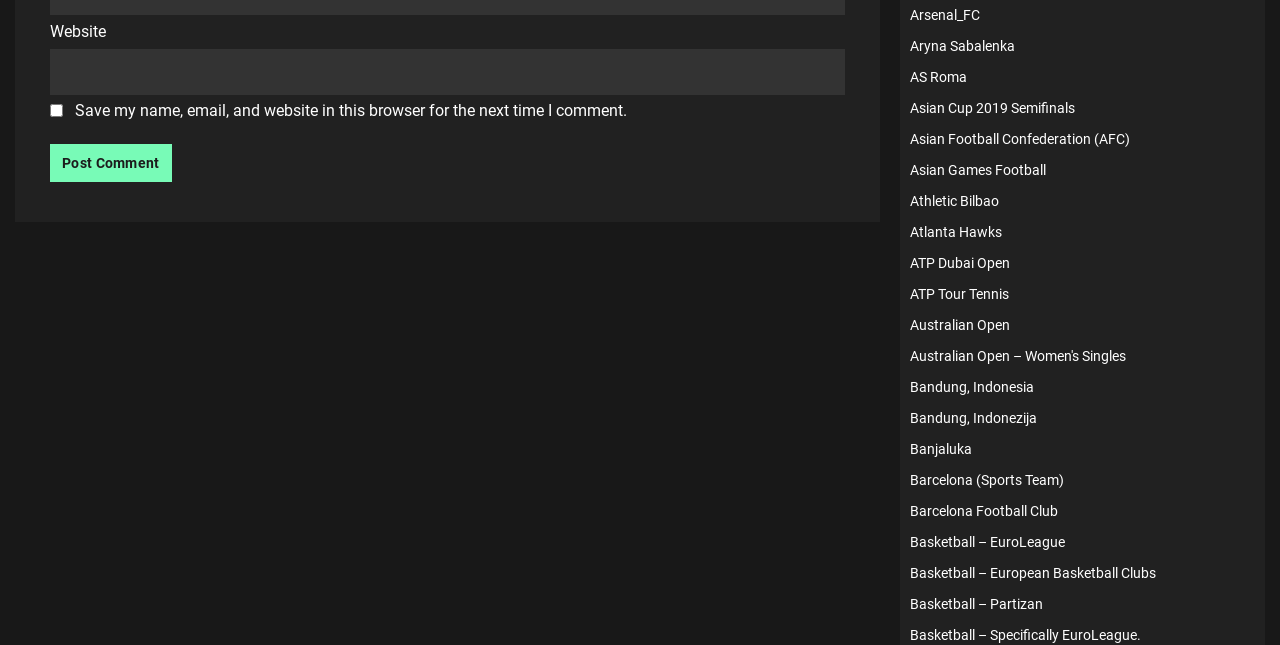What type of links are listed on the right side?
Please answer the question with a single word or phrase, referencing the image.

Sports teams and events